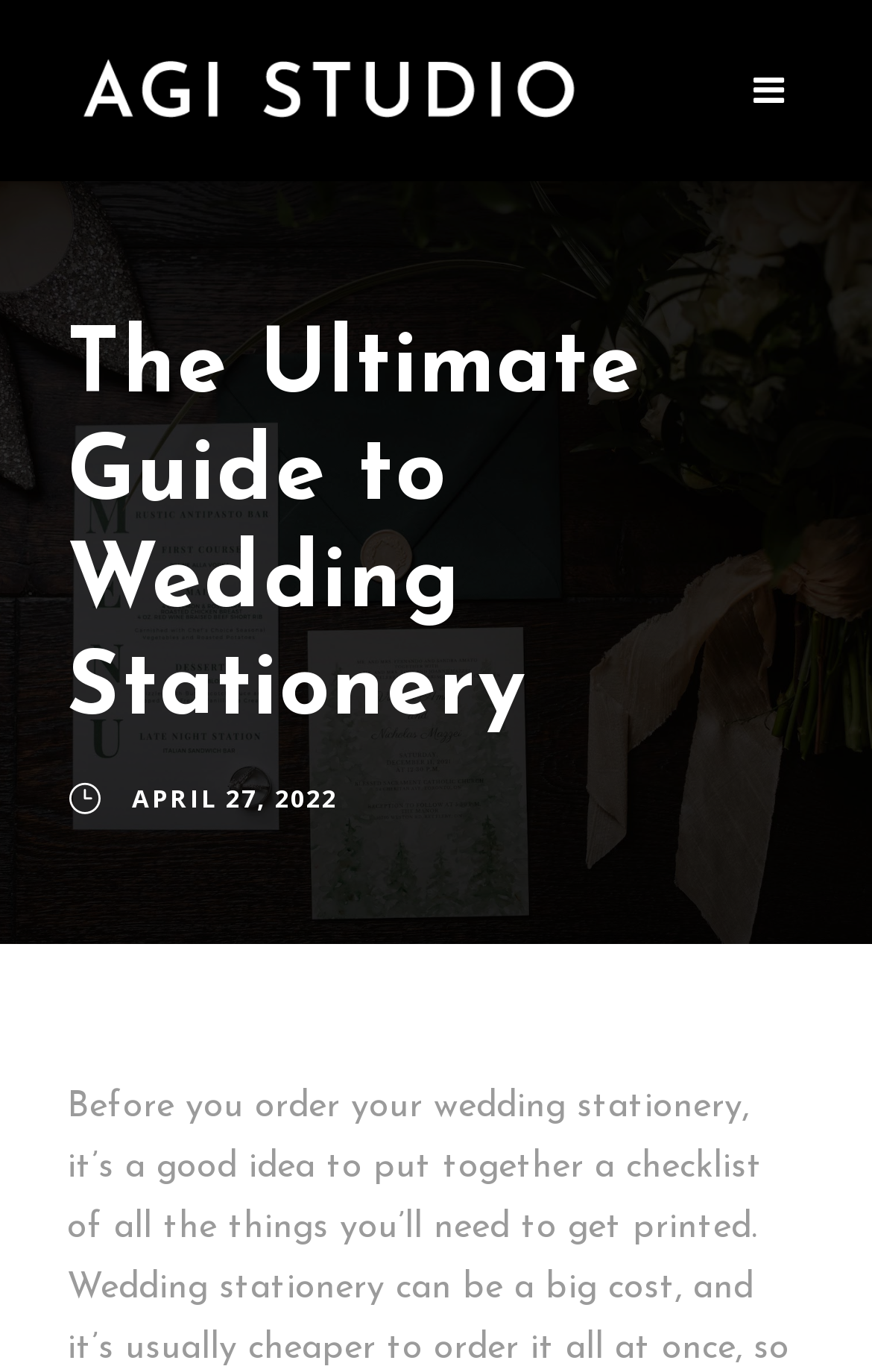Identify the main heading from the webpage and provide its text content.

The Ultimate Guide to Wedding Stationery